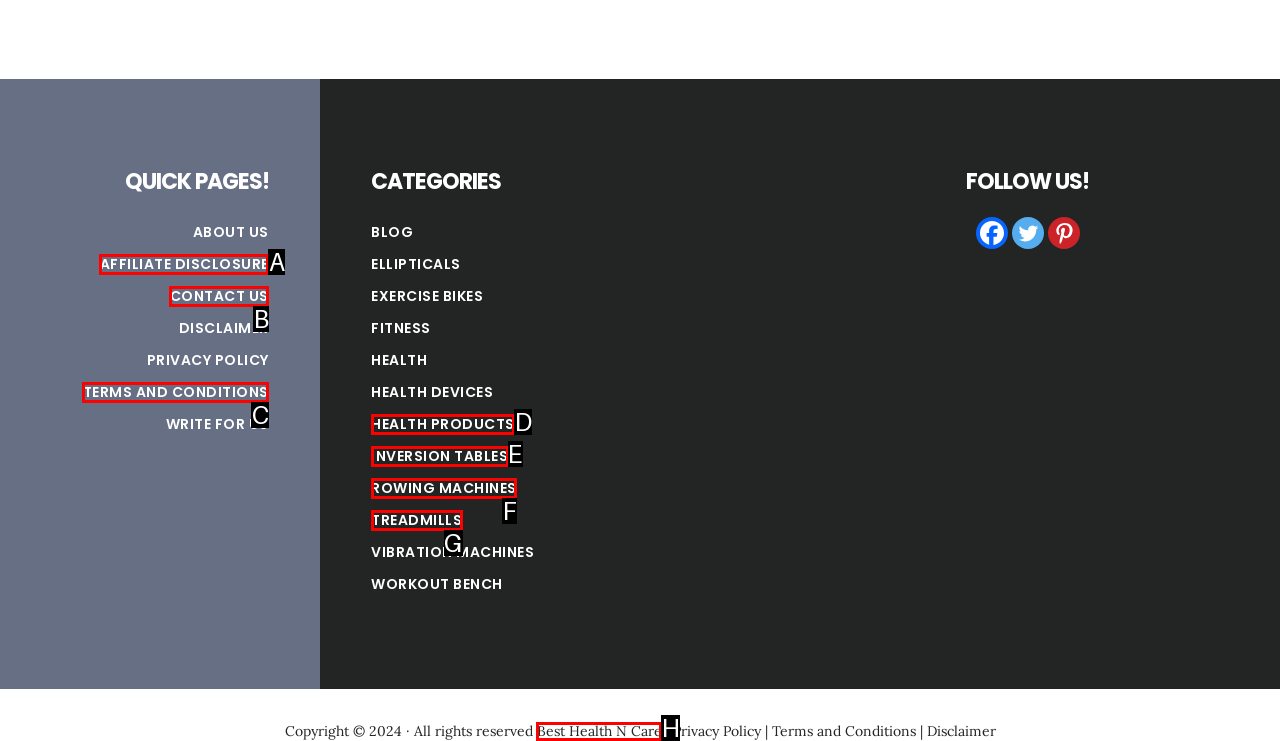Find the HTML element that matches the description: Terms and Conditions
Respond with the corresponding letter from the choices provided.

C